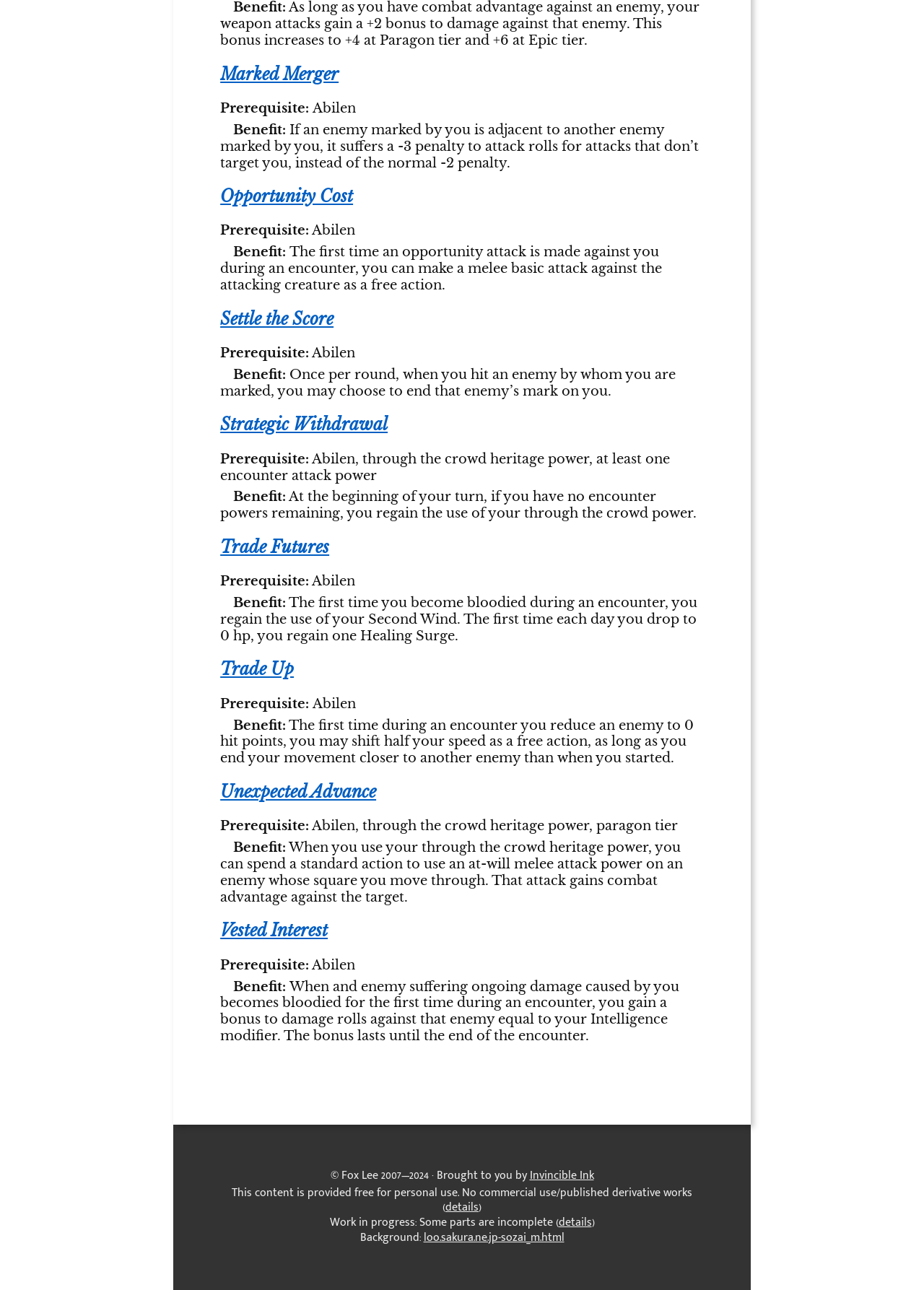Observe the image and answer the following question in detail: What is the benefit of Opportunity Cost?

According to the webpage, under the heading 'Opportunity Cost', the benefit is that 'The first time an opportunity attack is made against you during an encounter, you can make a melee basic attack against the attacking creature as a free action'.